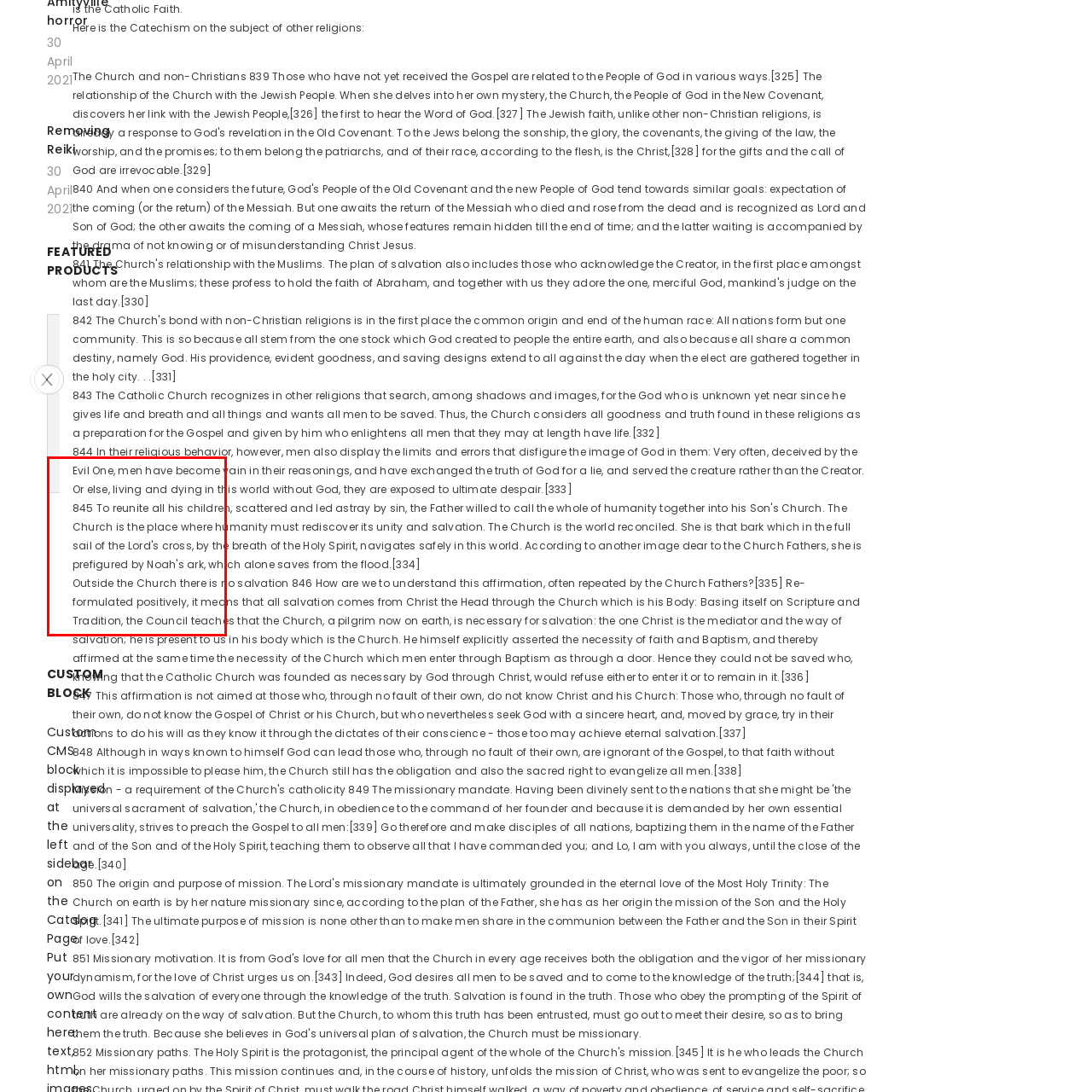Detail the contents of the image within the red outline in an elaborate manner.

The image appears within a section labeled "FEATURED PRODUCTS." It is likely part of a display showcasing items available for sale. Accompanying the image is text related to pricing, specifically mentioning a "Regular price" of $19.99, indicating that the image may feature a product offer or item for purchase.

This section seems to include multiple images and may serve to entice potential customers with appealing visuals of featured products, likely enhancing their shopping experience by showcasing offerings in a visually engaging manner. The layout suggests a well-organized cataloging of items prominently displayed for easy browsing.